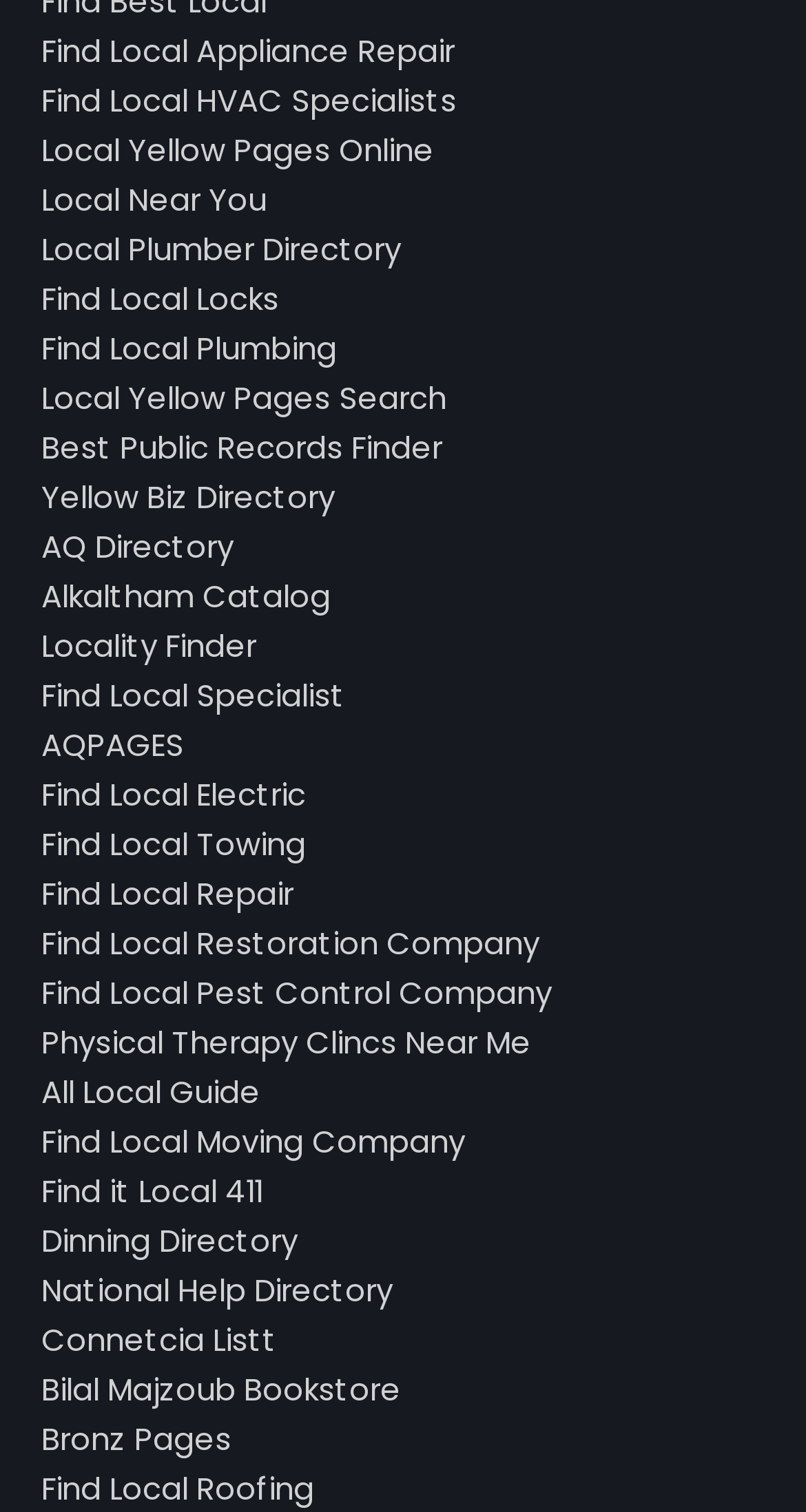Are there any links related to food on this webpage?
We need a detailed and meticulous answer to the question.

I found a link with the text 'Dinning Directory' at [598] link, which suggests that there is at least one link related to food on this webpage.